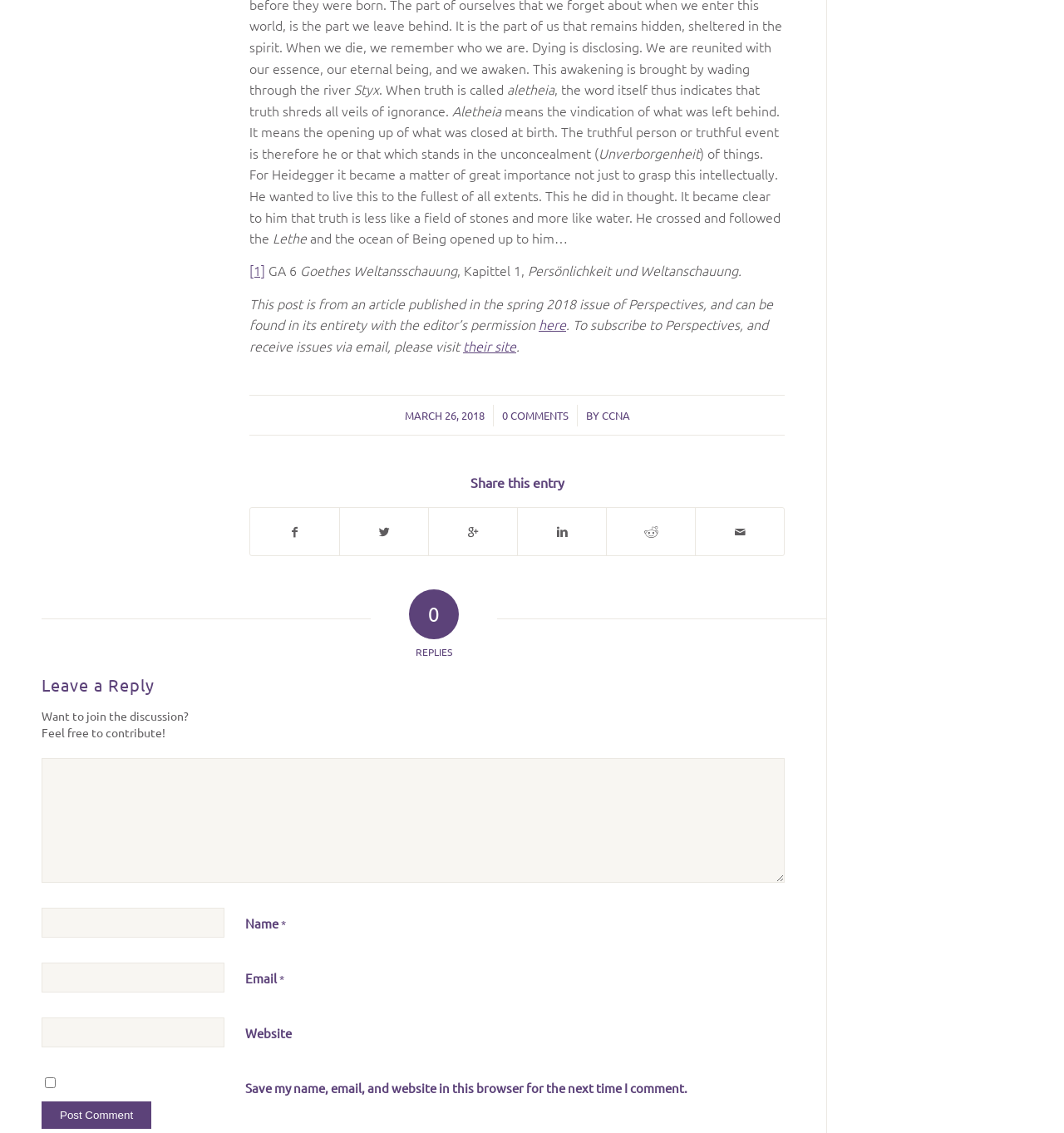Kindly determine the bounding box coordinates of the area that needs to be clicked to fulfill this instruction: "Subscribe to Perspectives".

[0.435, 0.297, 0.485, 0.313]